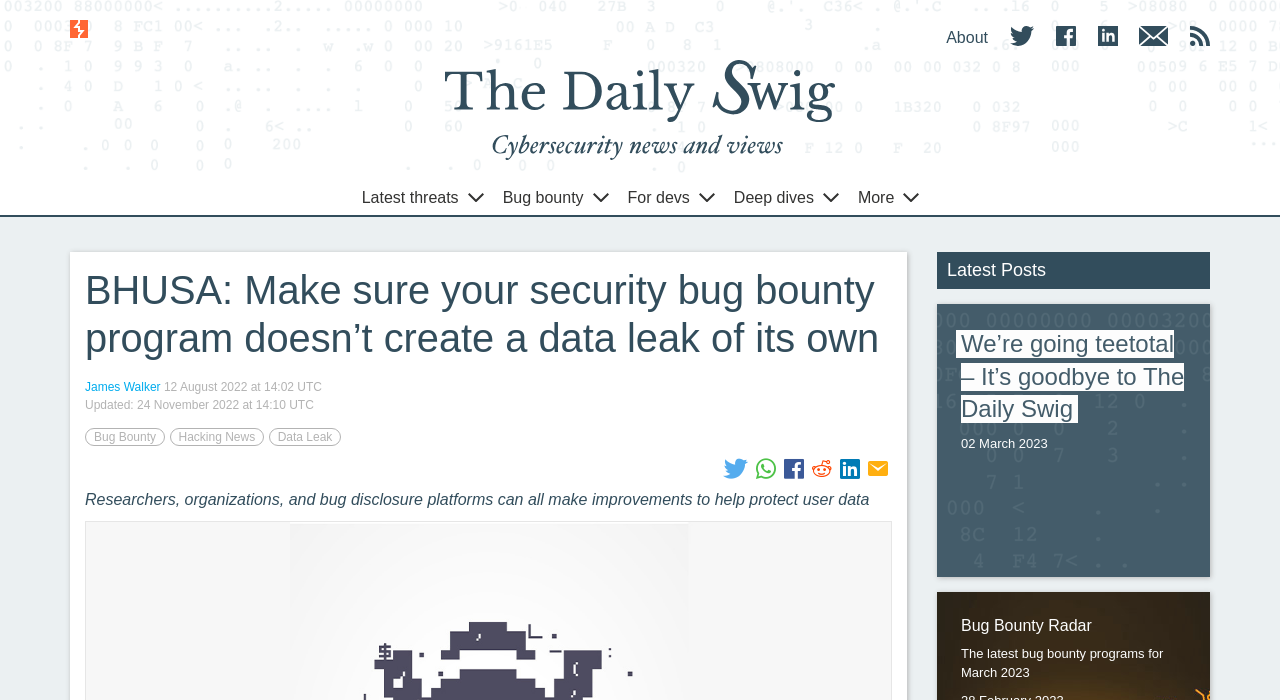Offer a comprehensive description of the webpage’s content and structure.

This webpage is an article from The Daily Swig, a cybersecurity news website. At the top, there is a navigation bar with several links, including "About", "The Daily Swig", and multiple social media icons. Below the navigation bar, there are several categories listed, including "Latest threats", "Bug bounty", "For devs", "Deep dives", and "More", each with a corresponding image.

The main article is titled "BHUSA: Make sure your security bug bounty program doesn’t create a data leak of its own" and is written by James Walker. The article is dated August 12, 2022, and was last updated on November 24, 2022. There are several tags associated with the article, including "Bug Bounty", "Hacking News", and "Data Leak".

To the right of the article, there is a sidebar with multiple sections. The first section lists various web security news topics, including "Web security vulnerabilities", "Network security vulnerabilities", and "Cloud security". The second section lists bug bounty news topics, including "Bug bounty news", "VDPs", and "Bug Bounty Radar". The third section lists dev-related news topics, including "DevSecOps", "Security best practices", and "Dev stack tech".

Below the article, there are several links to related news articles, including "Prototype pollution project yields another Parse Server RCE", "Bug Bounty Radar The latest programs for February 2023", and "All Day DevOps AppSec engineer keynote says Log4j revealed lessons were not learned from the Equifax breach". Each of these links has a corresponding image.

At the bottom of the page, there is a section titled "Latest Posts" with a link to a recent article, "We’re going teetotal – It’s goodbye to The Daily Swig 02 March 2023".